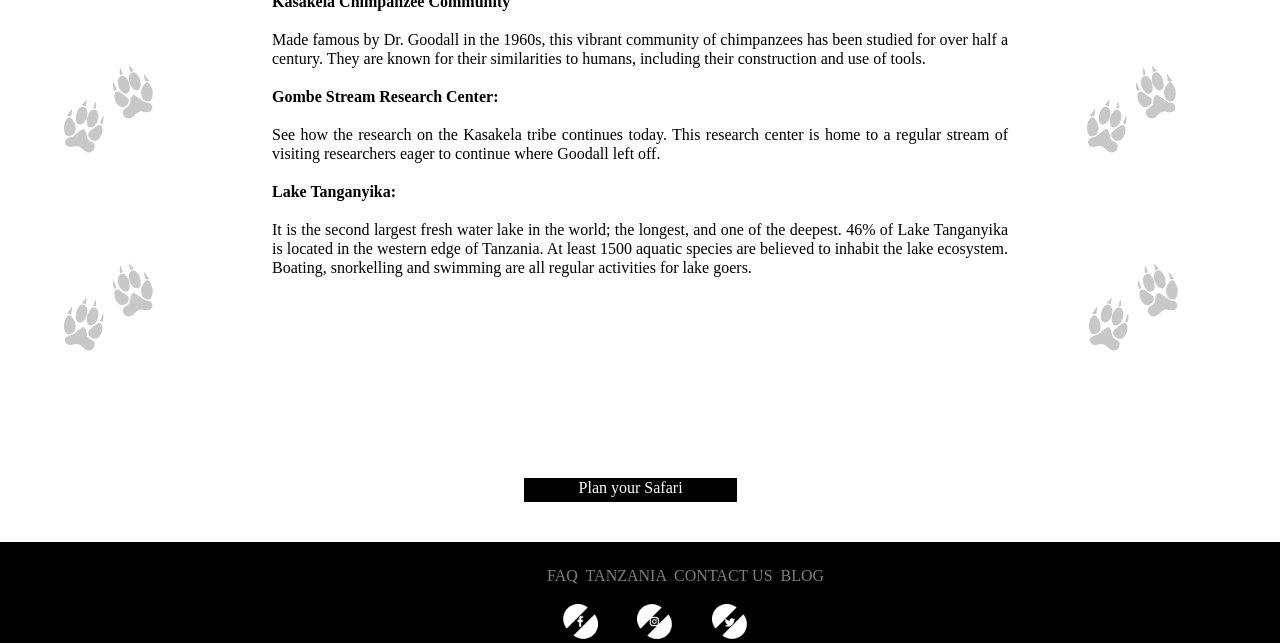Predict the bounding box coordinates of the UI element that matches this description: "BLOG". The coordinates should be in the format [left, top, right, bottom] with each value between 0 and 1.

[0.61, 0.882, 0.644, 0.908]